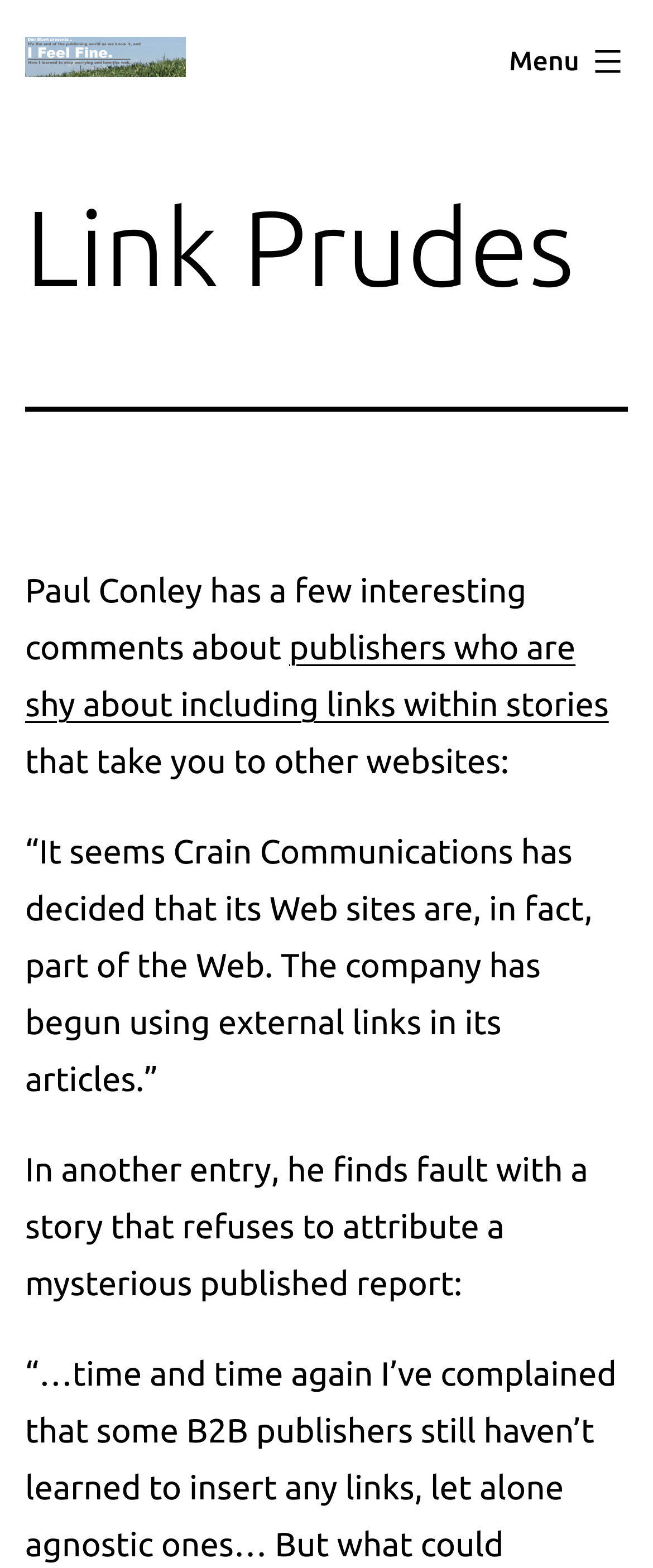What is Crain Communications doing?
Using the image as a reference, answer the question with a short word or phrase.

Using external links